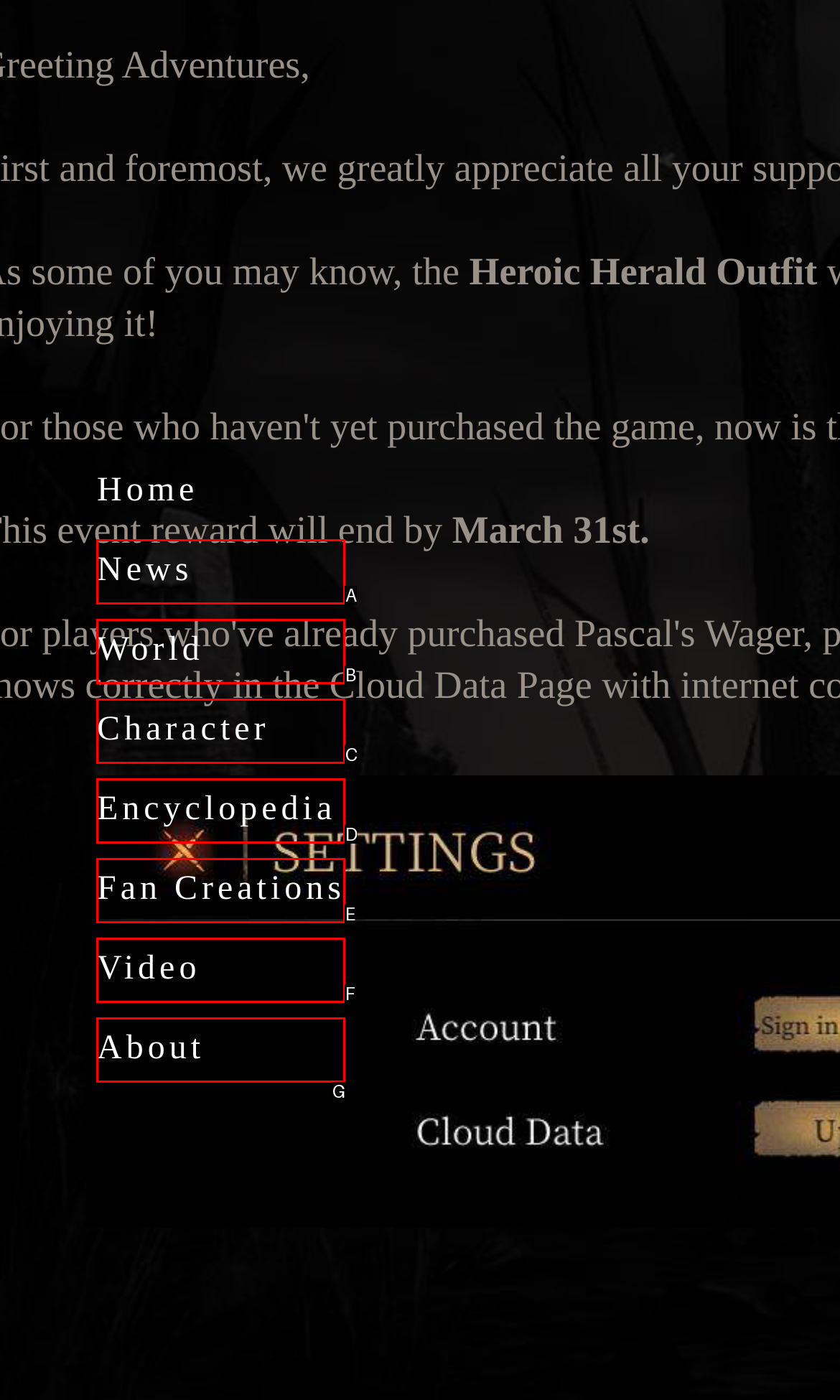Find the HTML element that corresponds to the description: Fan Creations. Indicate your selection by the letter of the appropriate option.

E